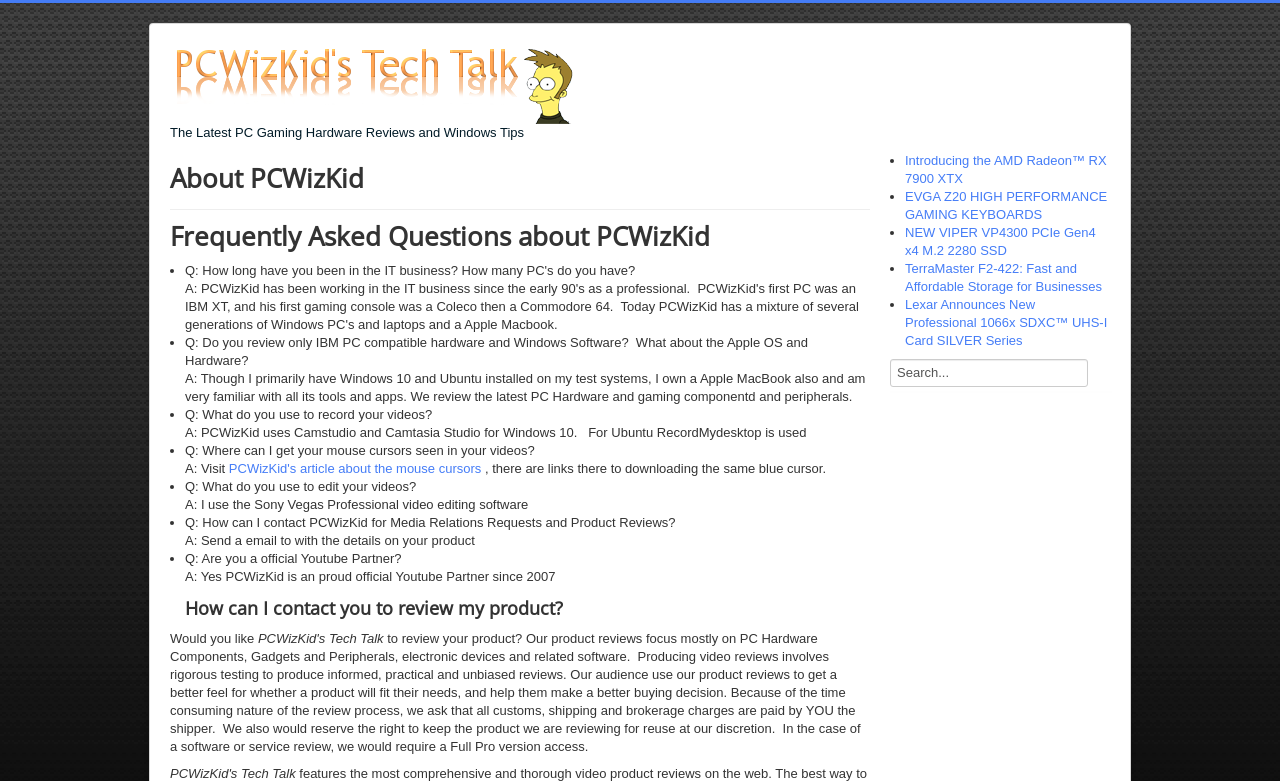Locate the bounding box coordinates of the element I should click to achieve the following instruction: "Visit PCWizKid's Tech Talk".

[0.133, 0.056, 0.461, 0.159]